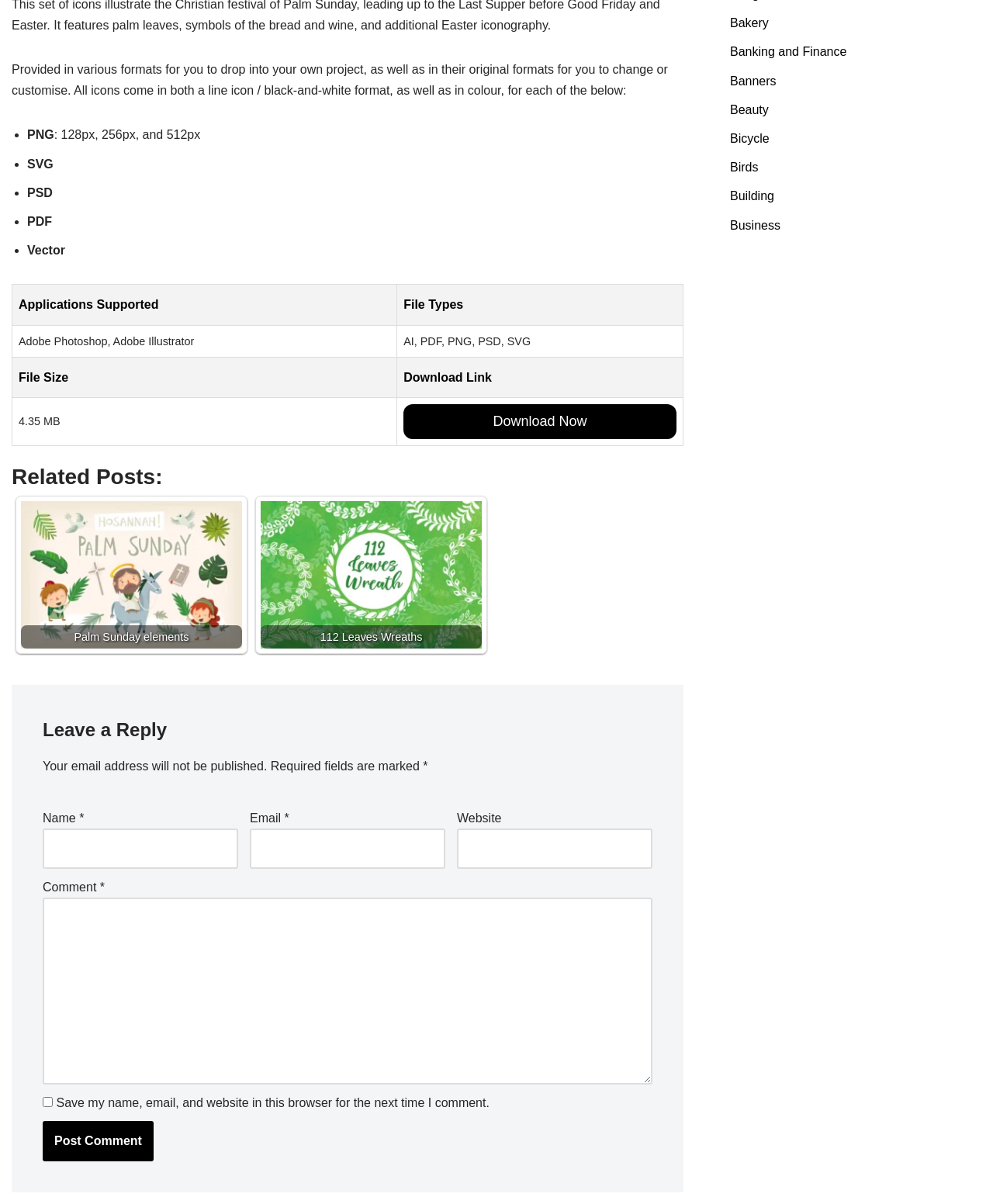Please specify the bounding box coordinates of the clickable region necessary for completing the following instruction: "Post a comment". The coordinates must consist of four float numbers between 0 and 1, i.e., [left, top, right, bottom].

[0.043, 0.931, 0.155, 0.965]